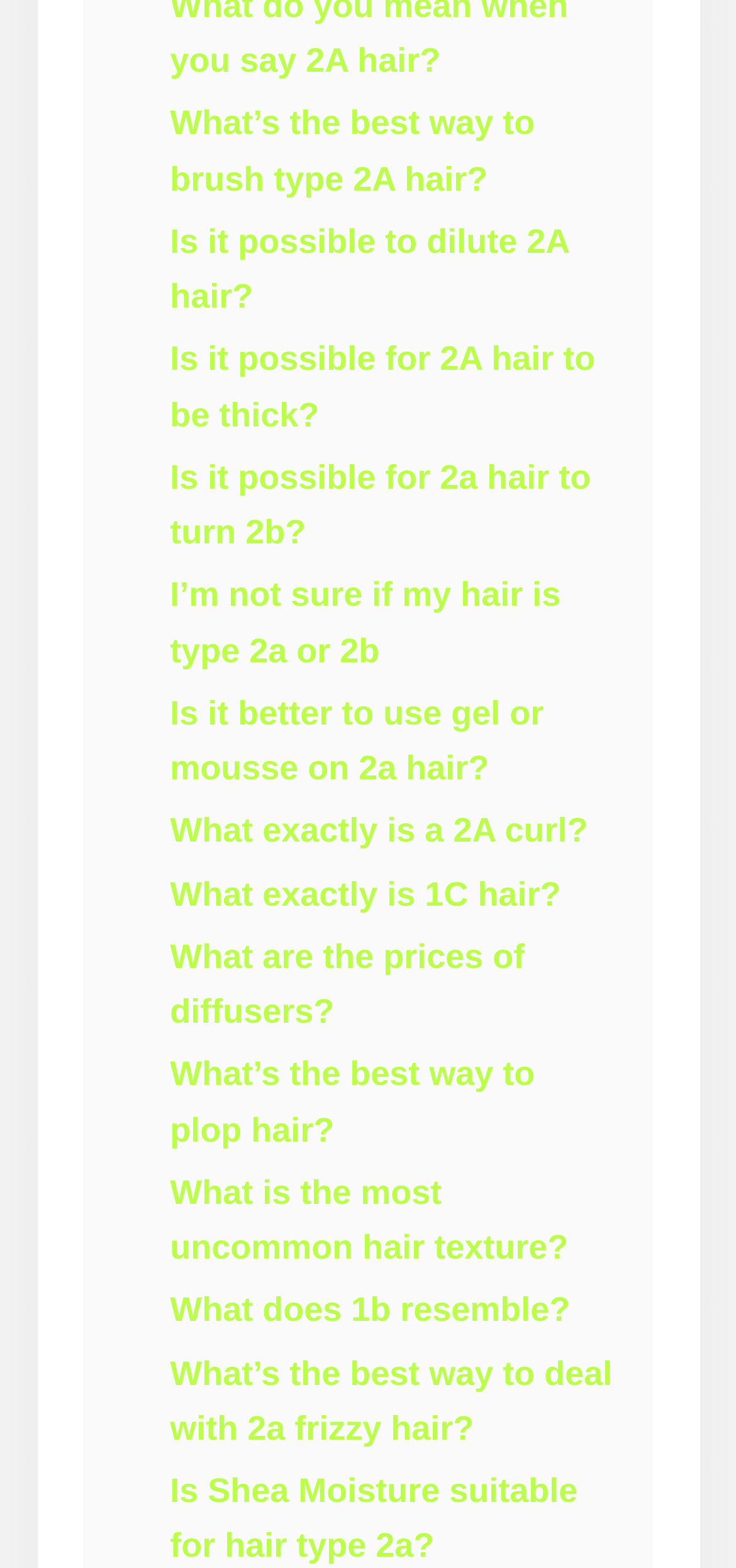Please mark the bounding box coordinates of the area that should be clicked to carry out the instruction: "Check 'Is Shea Moisture suitable for hair type 2a?'".

[0.231, 0.939, 0.785, 0.998]